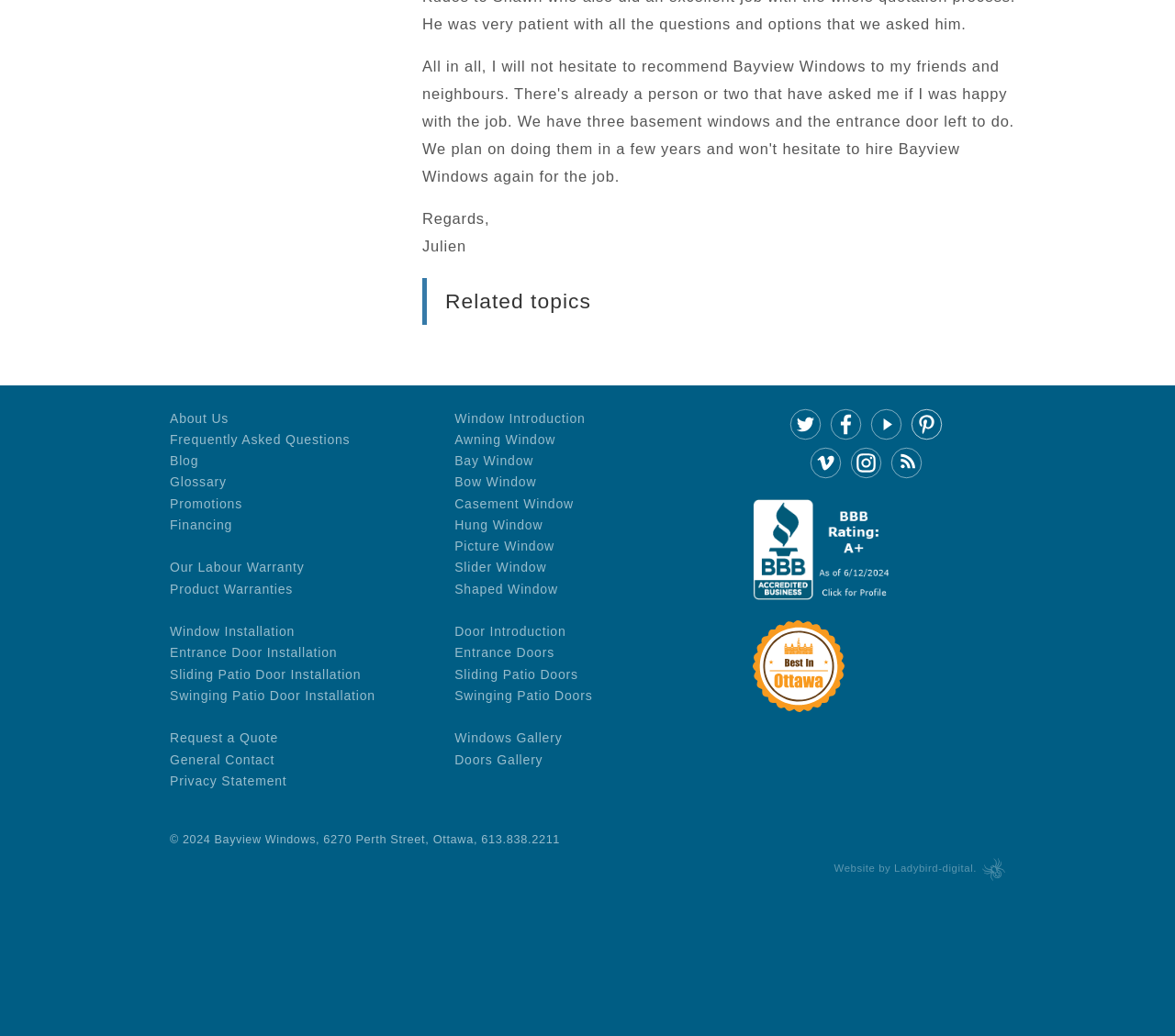Please identify the bounding box coordinates of the element on the webpage that should be clicked to follow this instruction: "Check the BBB Business Review". The bounding box coordinates should be given as four float numbers between 0 and 1, formatted as [left, top, right, bottom].

[0.641, 0.568, 0.76, 0.582]